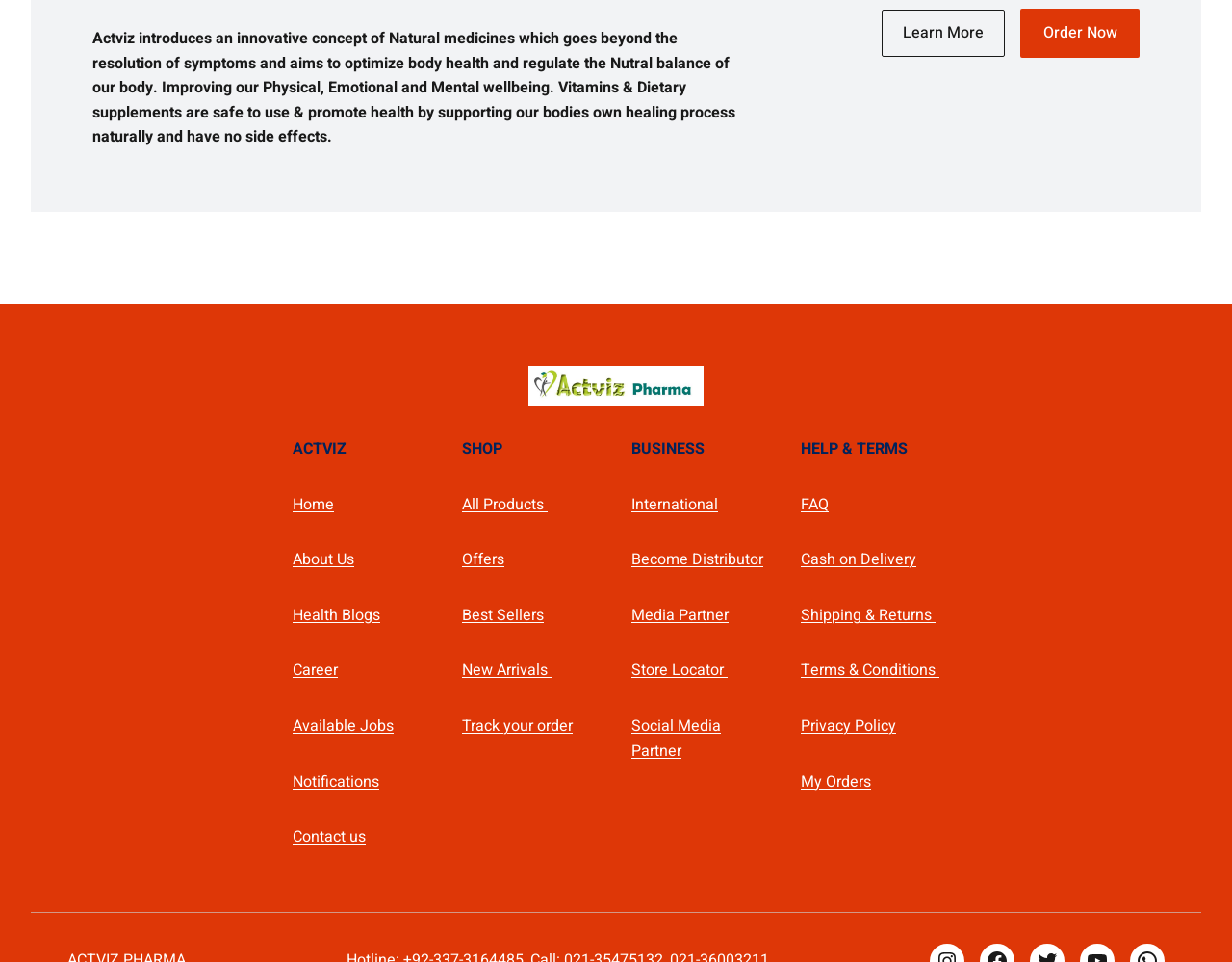Please answer the following query using a single word or phrase: 
What is the main concept of Actviz?

Natural medicines